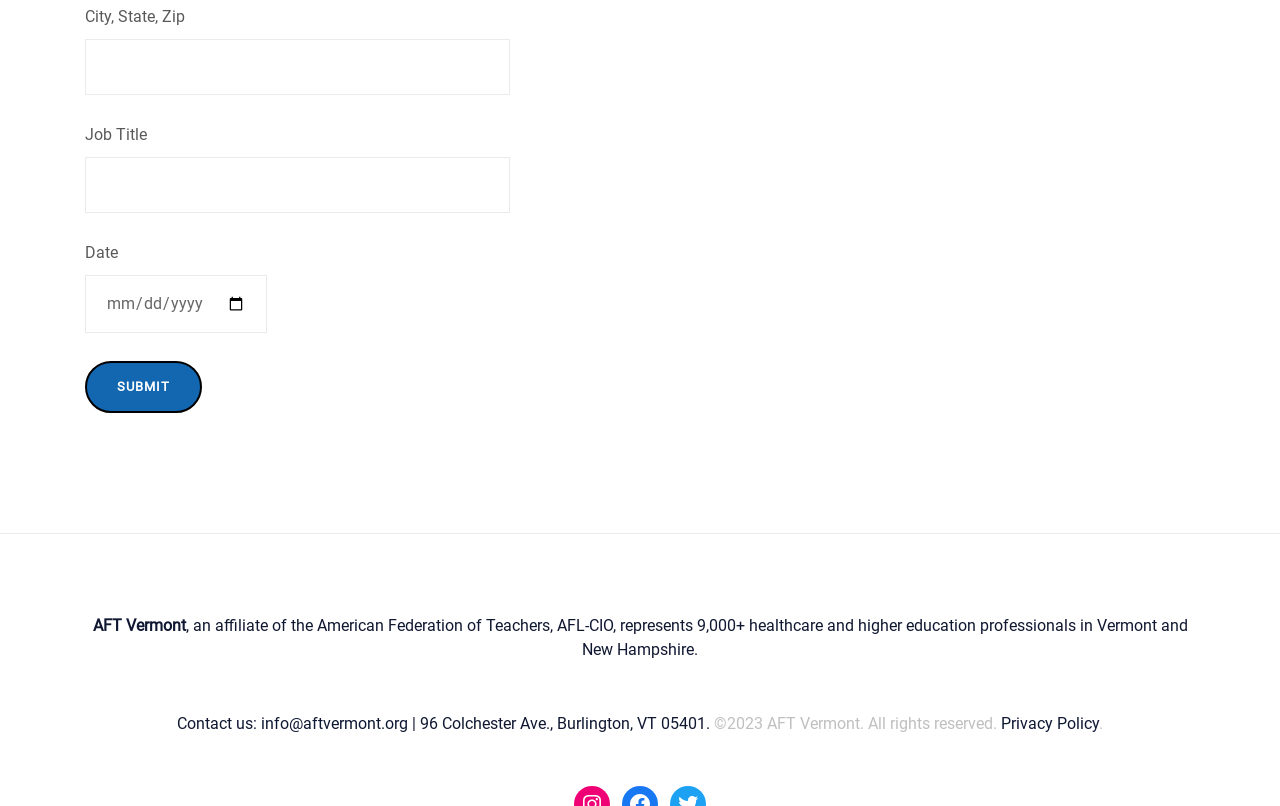How can I contact AFT Vermont?
Give a single word or phrase as your answer by examining the image.

Via email or address